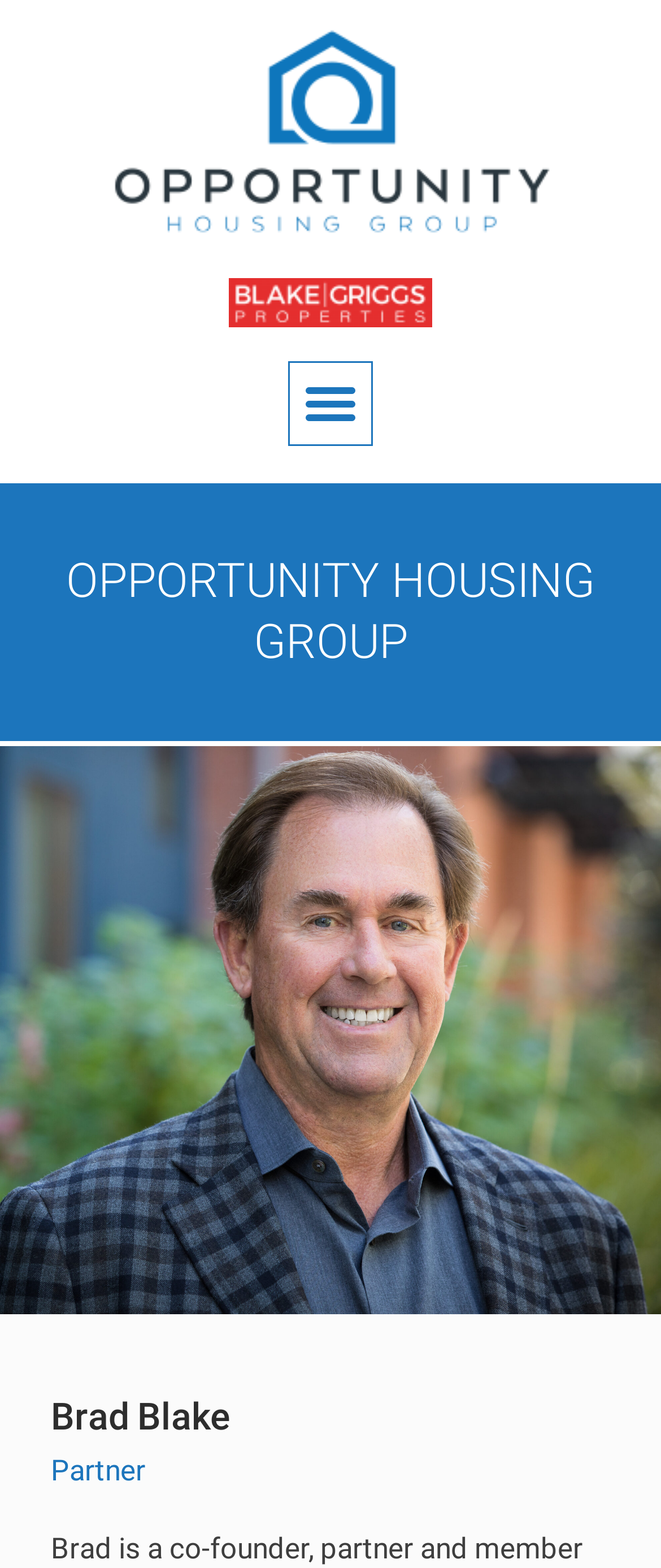Give a one-word or phrase response to the following question: What is the relationship between Brad Blake and Opportunity Housing Group?

Partner